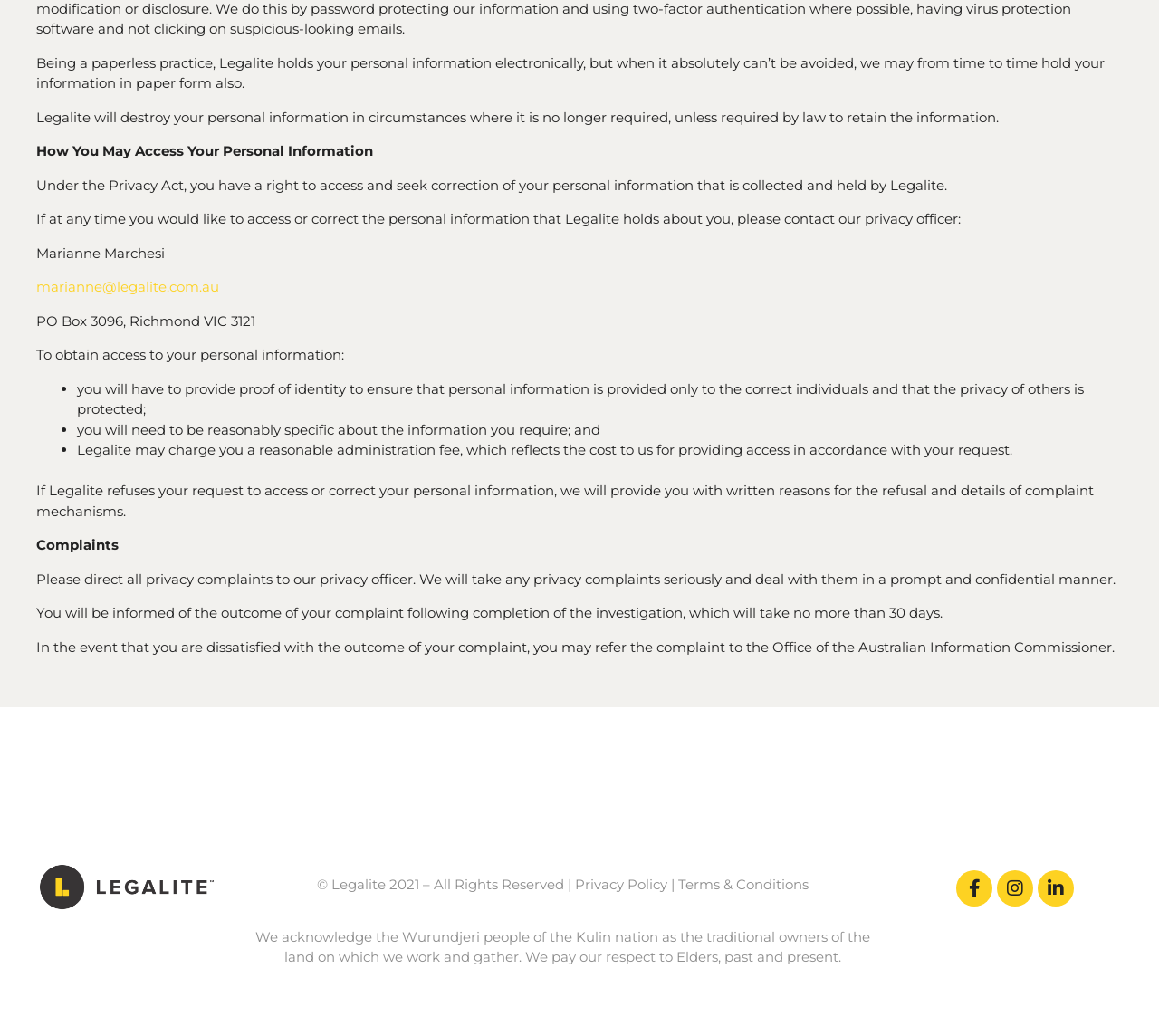Use a single word or phrase to answer the question:
What is the purpose of providing proof of identity?

To ensure personal information is provided only to the correct individuals